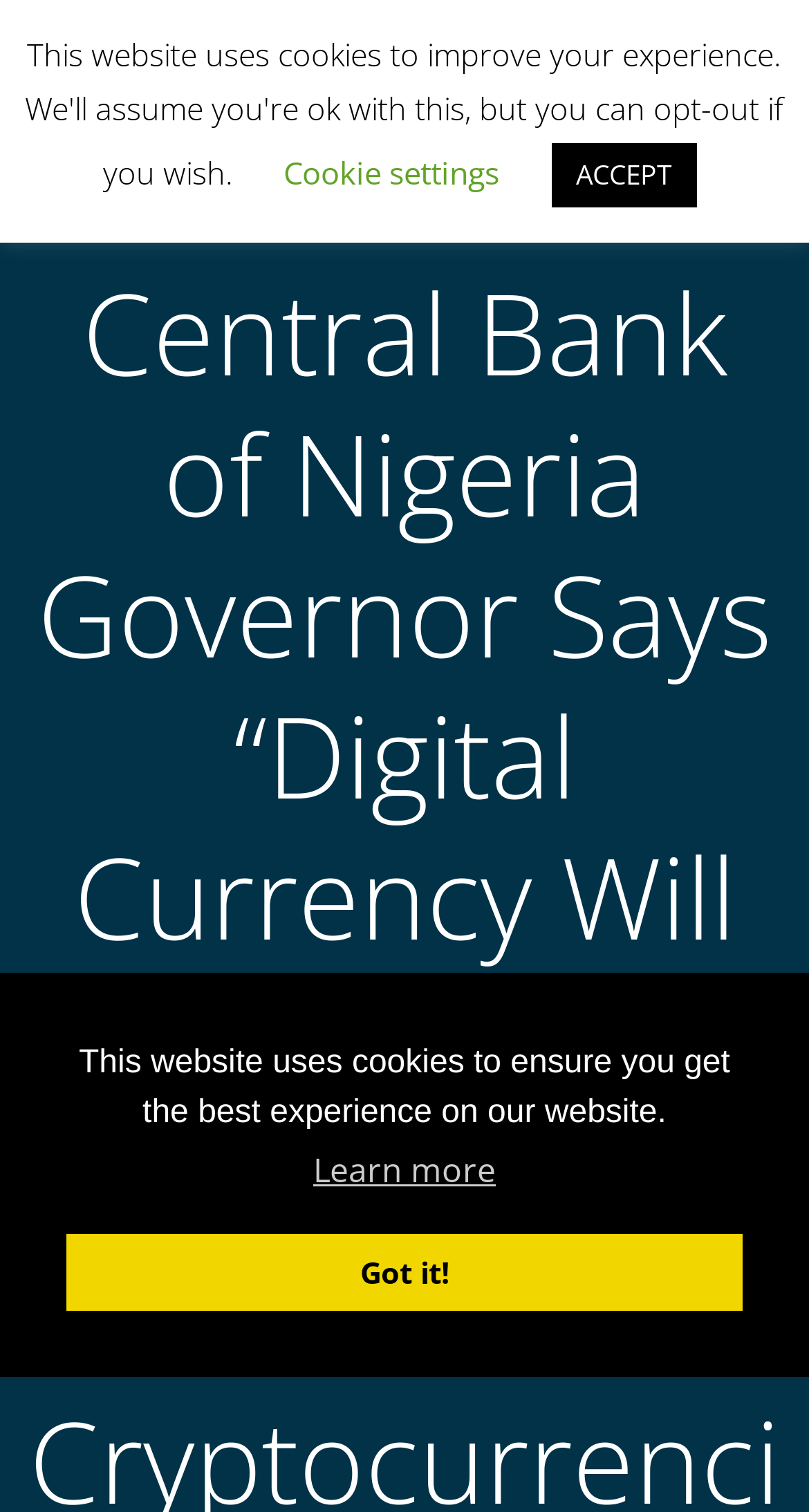What is the name of the website?
Please provide a single word or phrase as the answer based on the screenshot.

Orca Digitals